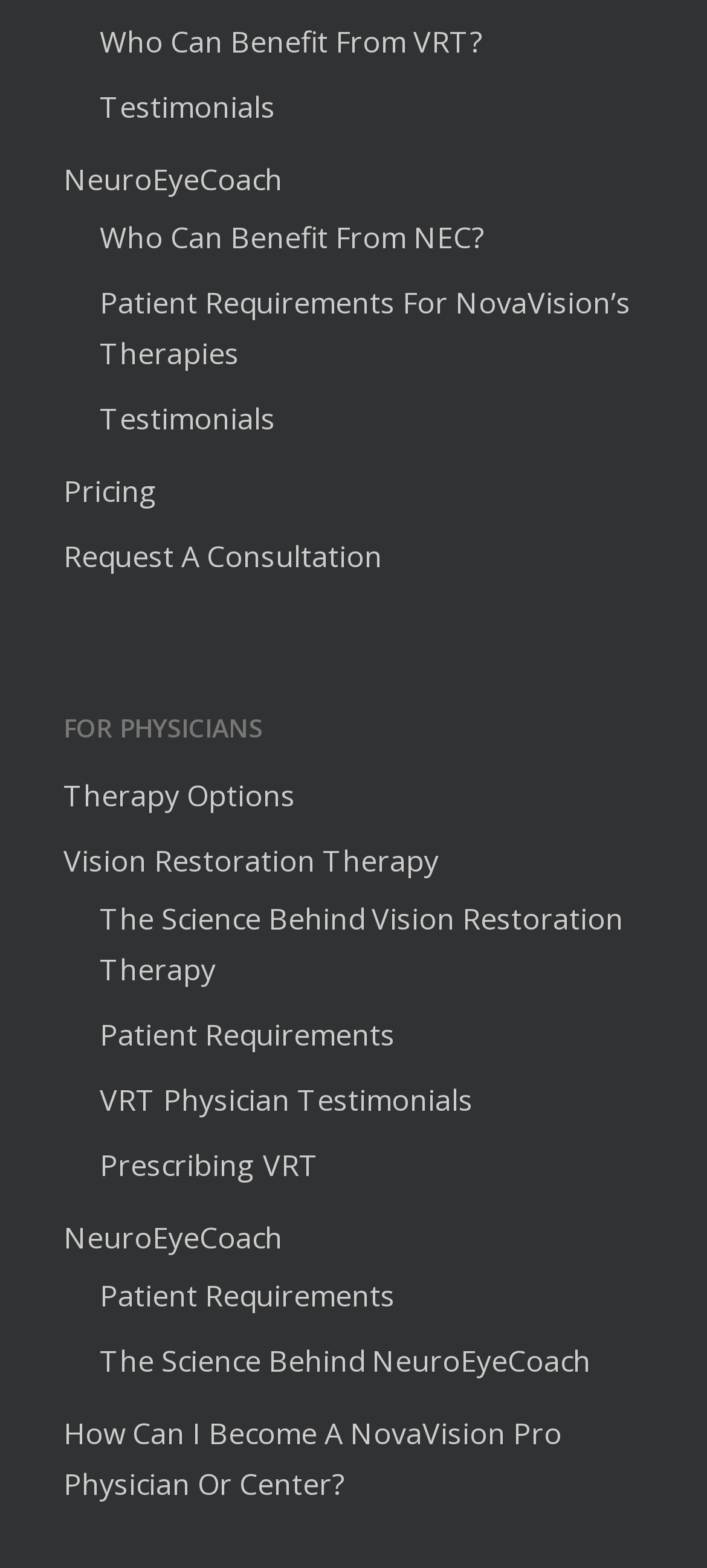Reply to the question below using a single word or brief phrase:
What is the relationship between 'VRT' and 'NovaVision'?

VRT is a therapy of NovaVision